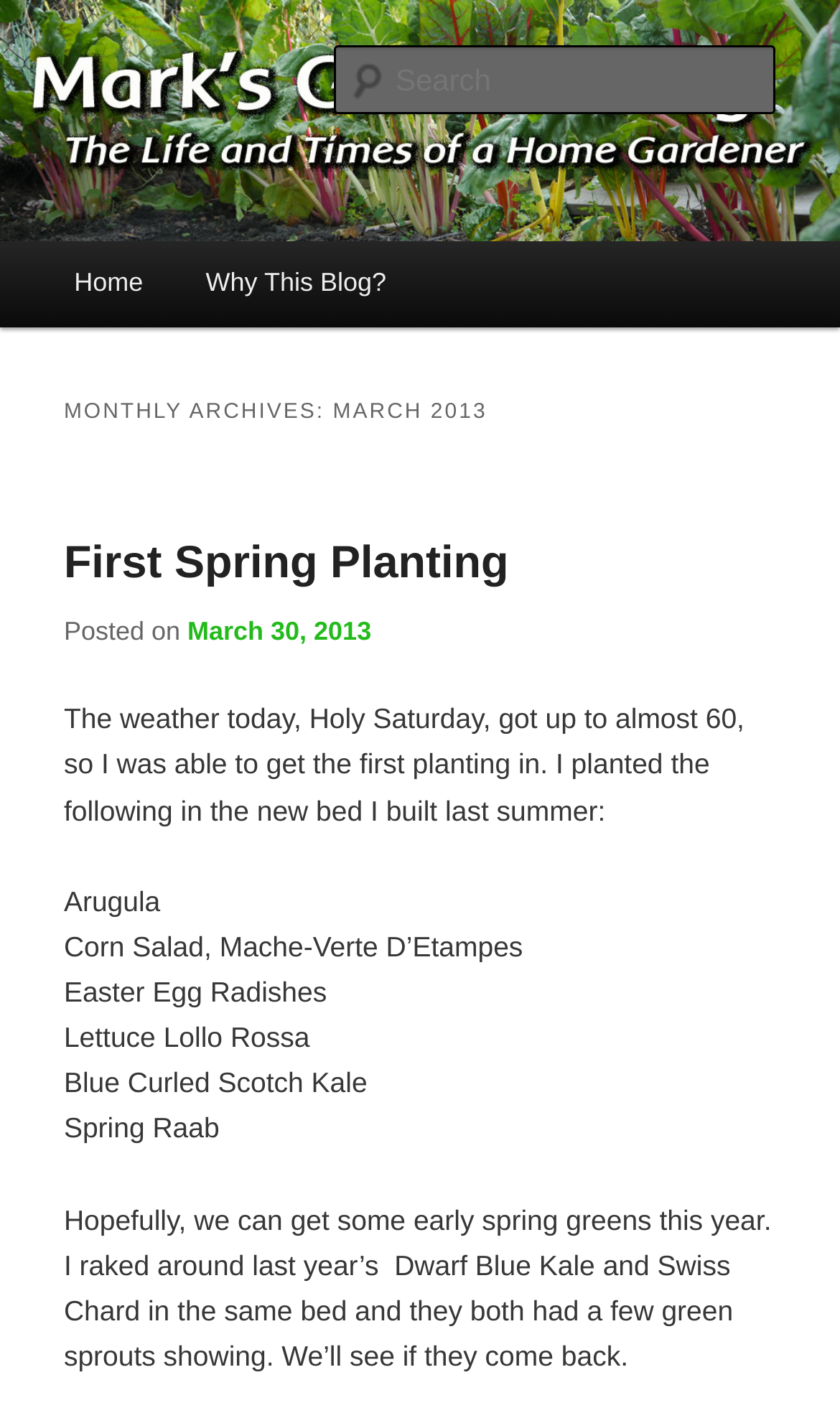Can you find and provide the main heading text of this webpage?

Mark's Garden Blog